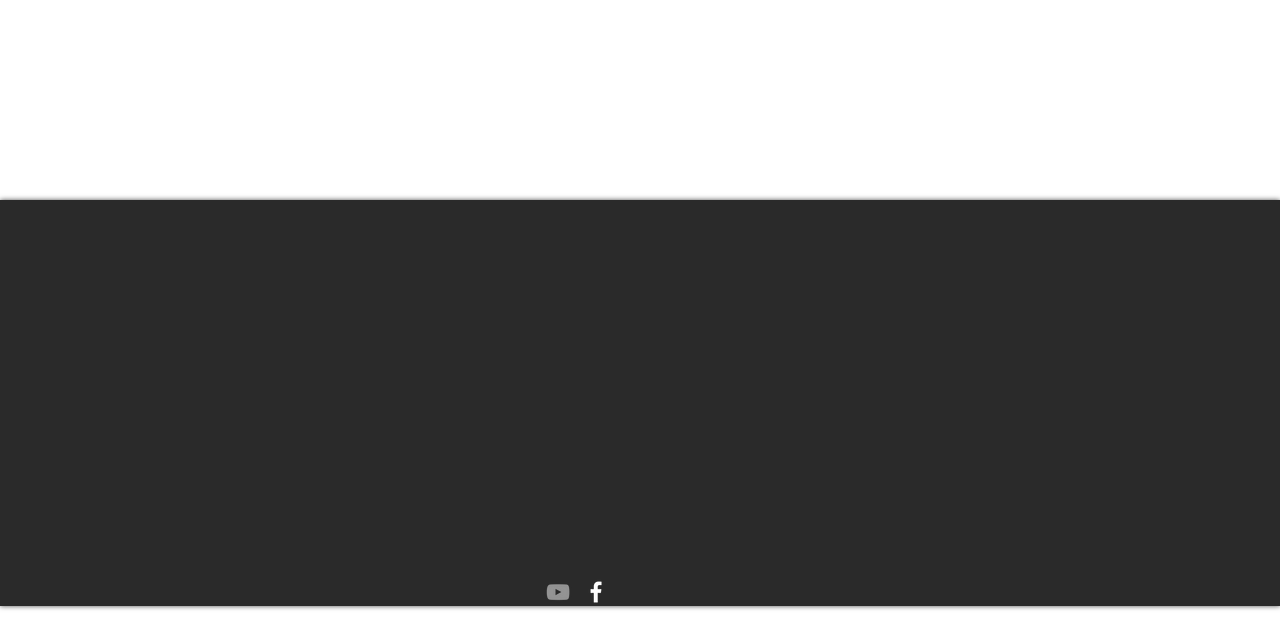Given the element description, predict the bounding box coordinates in the format (top-left x, top-left y, bottom-right x, bottom-right y). Make sure all values are between 0 and 1. Here is the element description: SEEKONKMBC@GMAIL.COM

[0.395, 0.666, 0.578, 0.703]